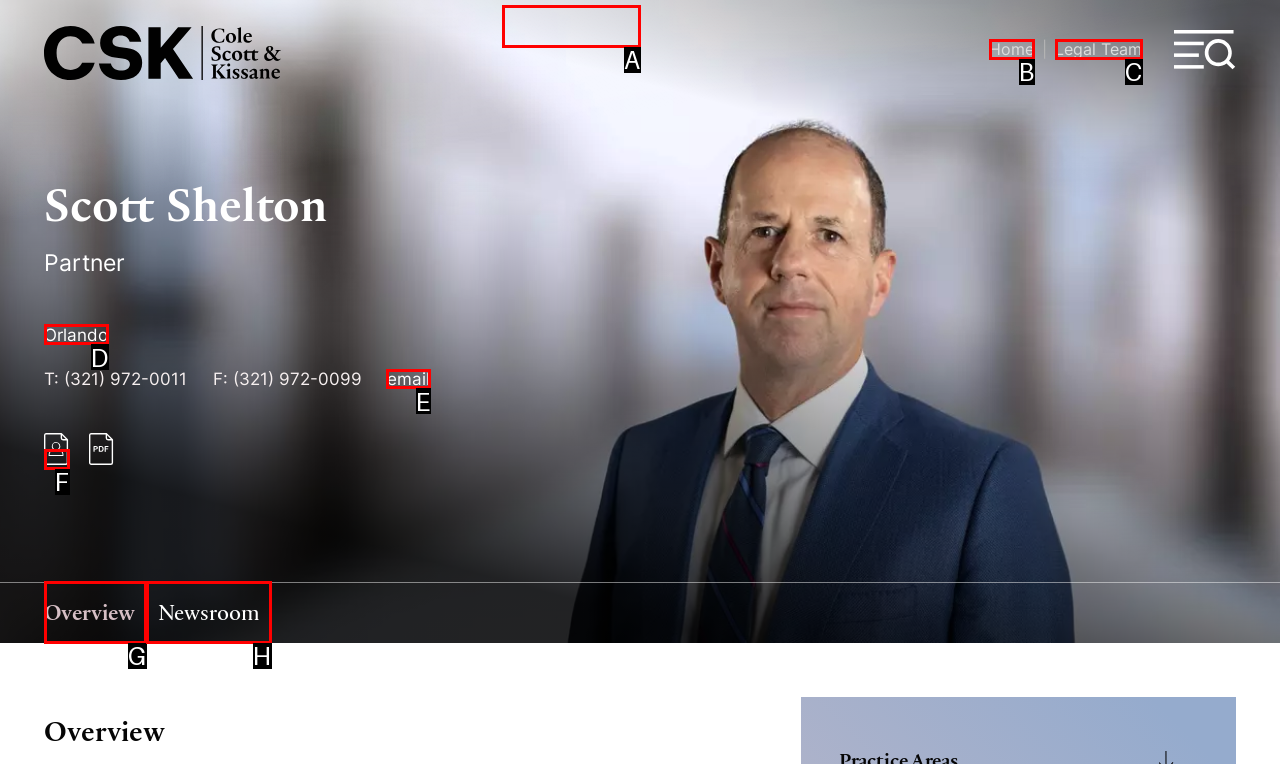Indicate the letter of the UI element that should be clicked to accomplish the task: contact Scott Shelton via email. Answer with the letter only.

E